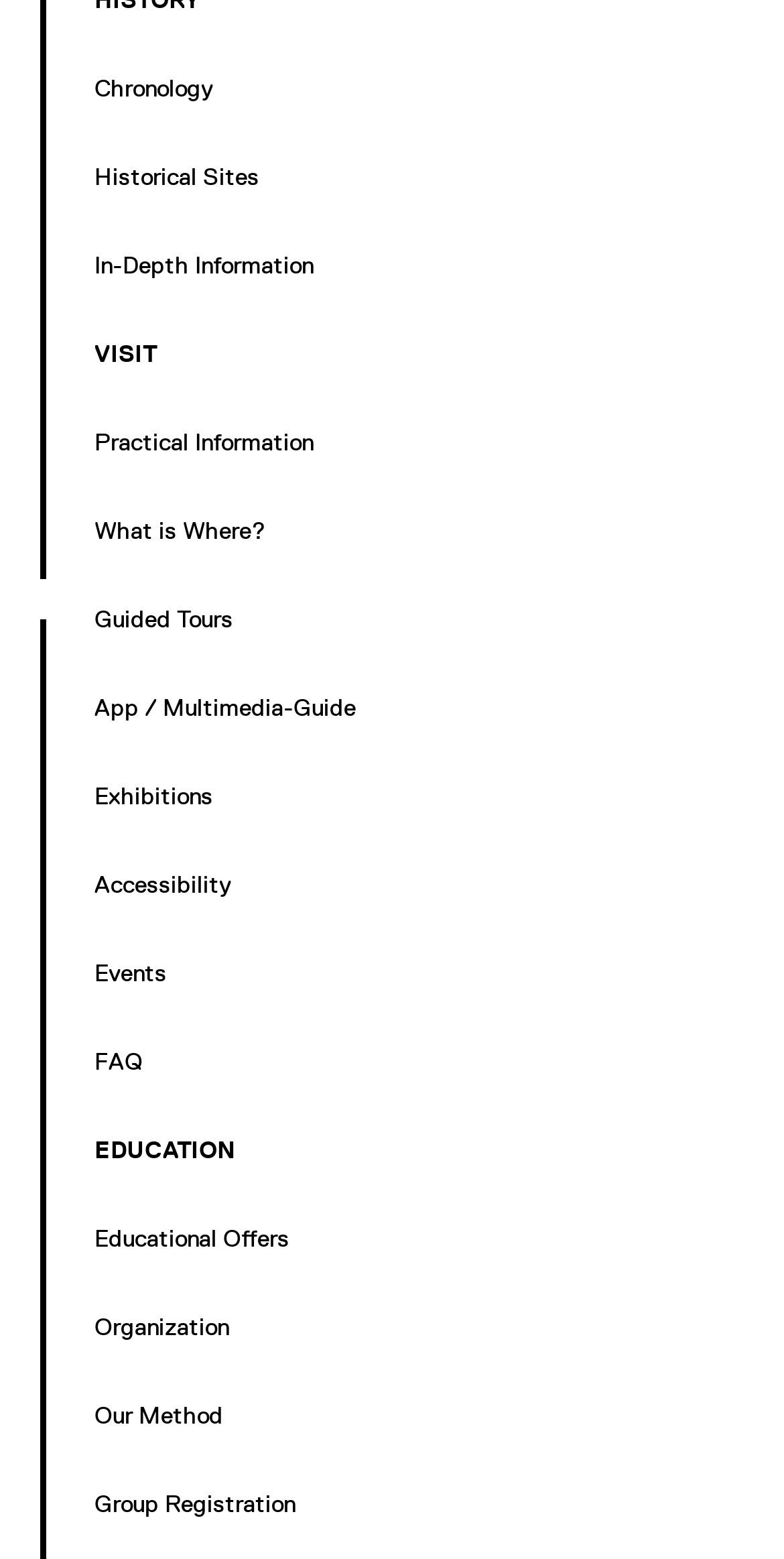Determine the bounding box coordinates of the element that should be clicked to execute the following command: "get practical information for visiting".

[0.121, 0.271, 0.879, 0.297]